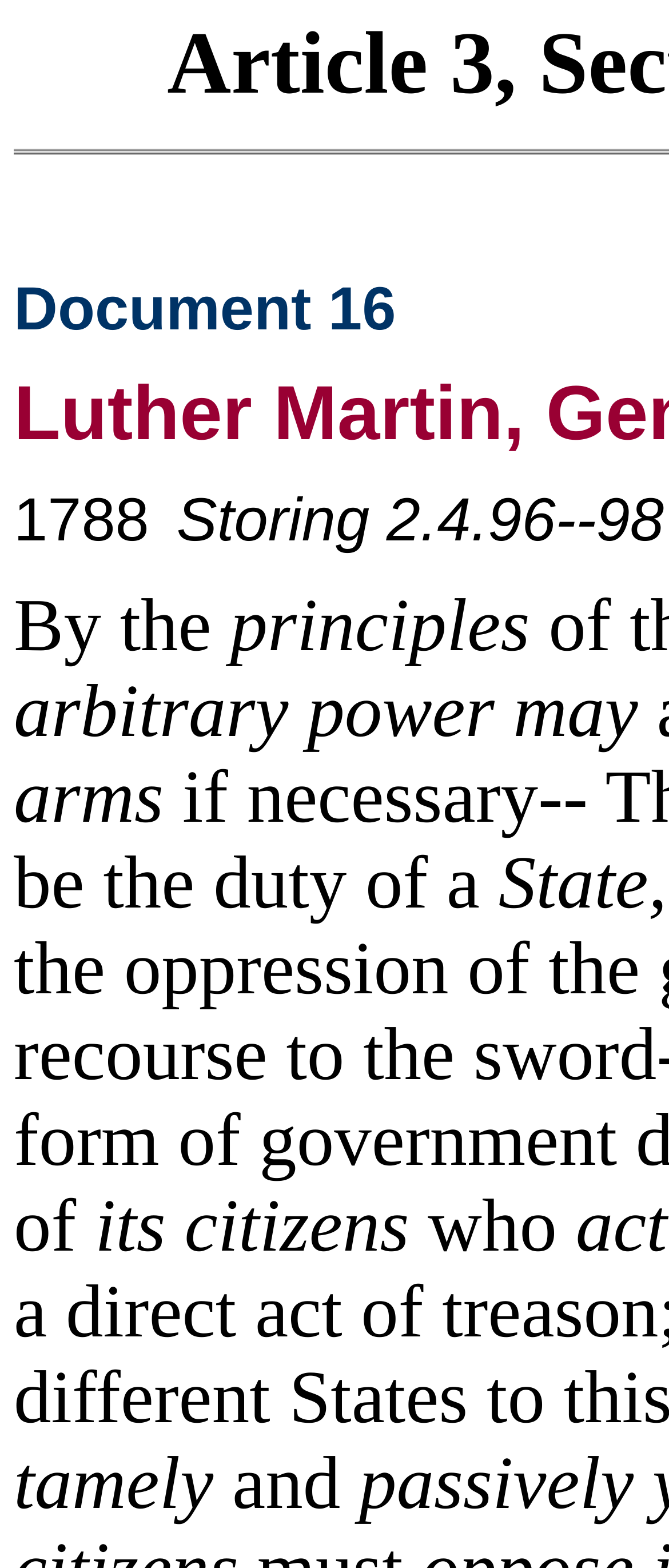Using the elements shown in the image, answer the question comprehensively: What year is mentioned in the text?

I found the year 1788 mentioned in the text, specifically in the StaticText element with the content '1788' located at coordinates [0.021, 0.31, 0.223, 0.353].